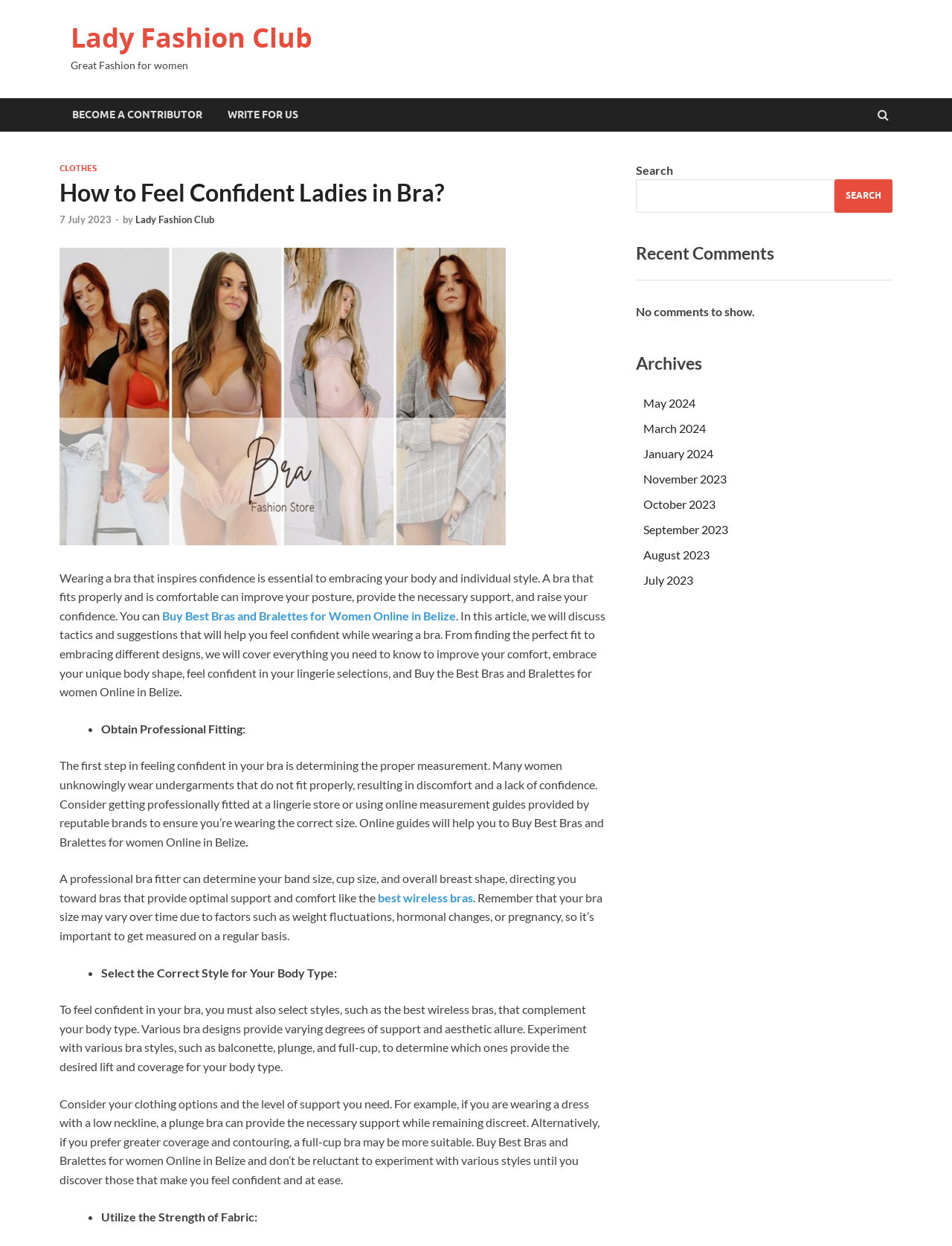Pinpoint the bounding box coordinates of the area that must be clicked to complete this instruction: "Search for something".

[0.668, 0.144, 0.877, 0.171]